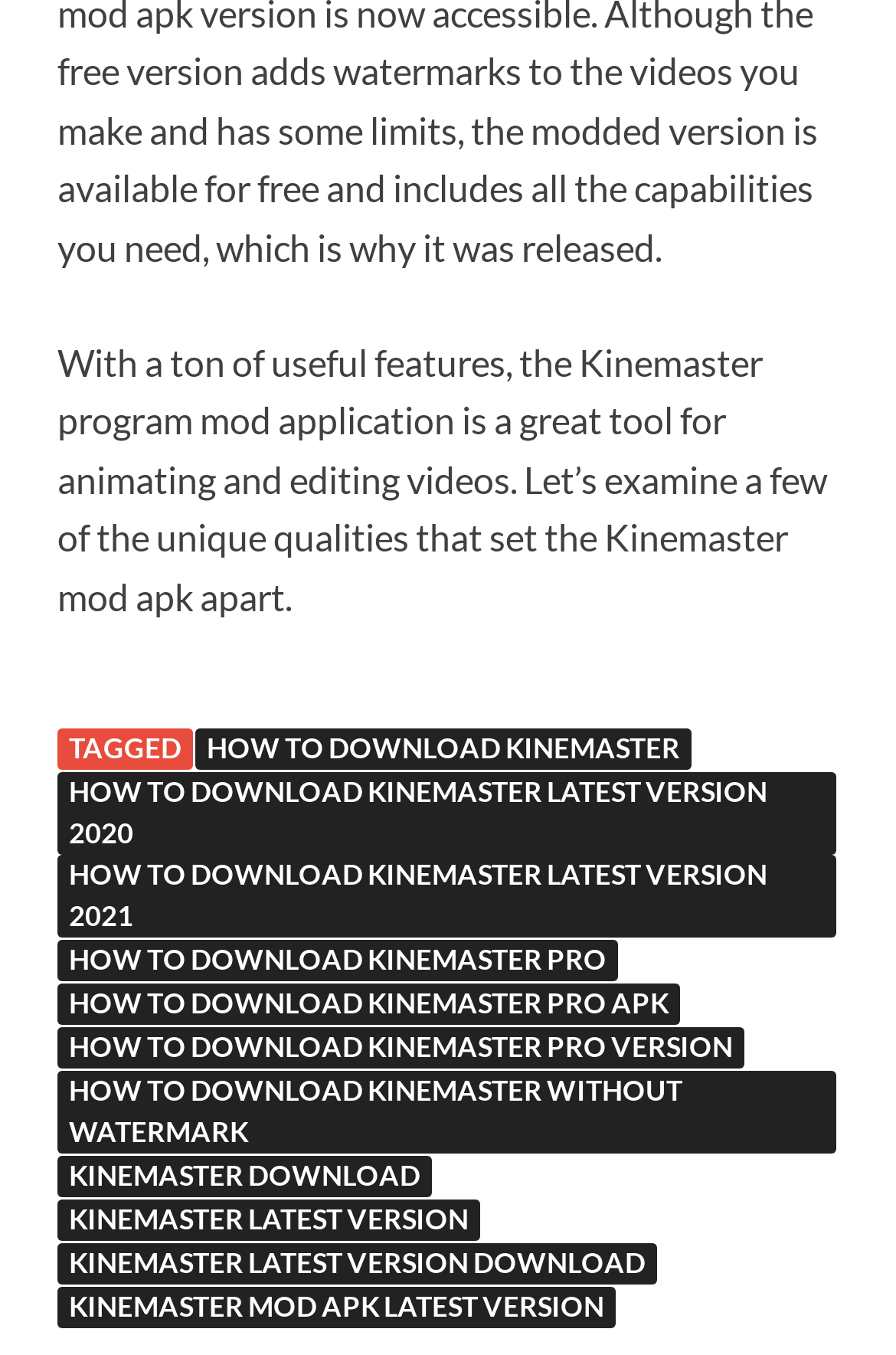How many links are there in the footer section?
Using the image as a reference, answer with just one word or a short phrase.

10